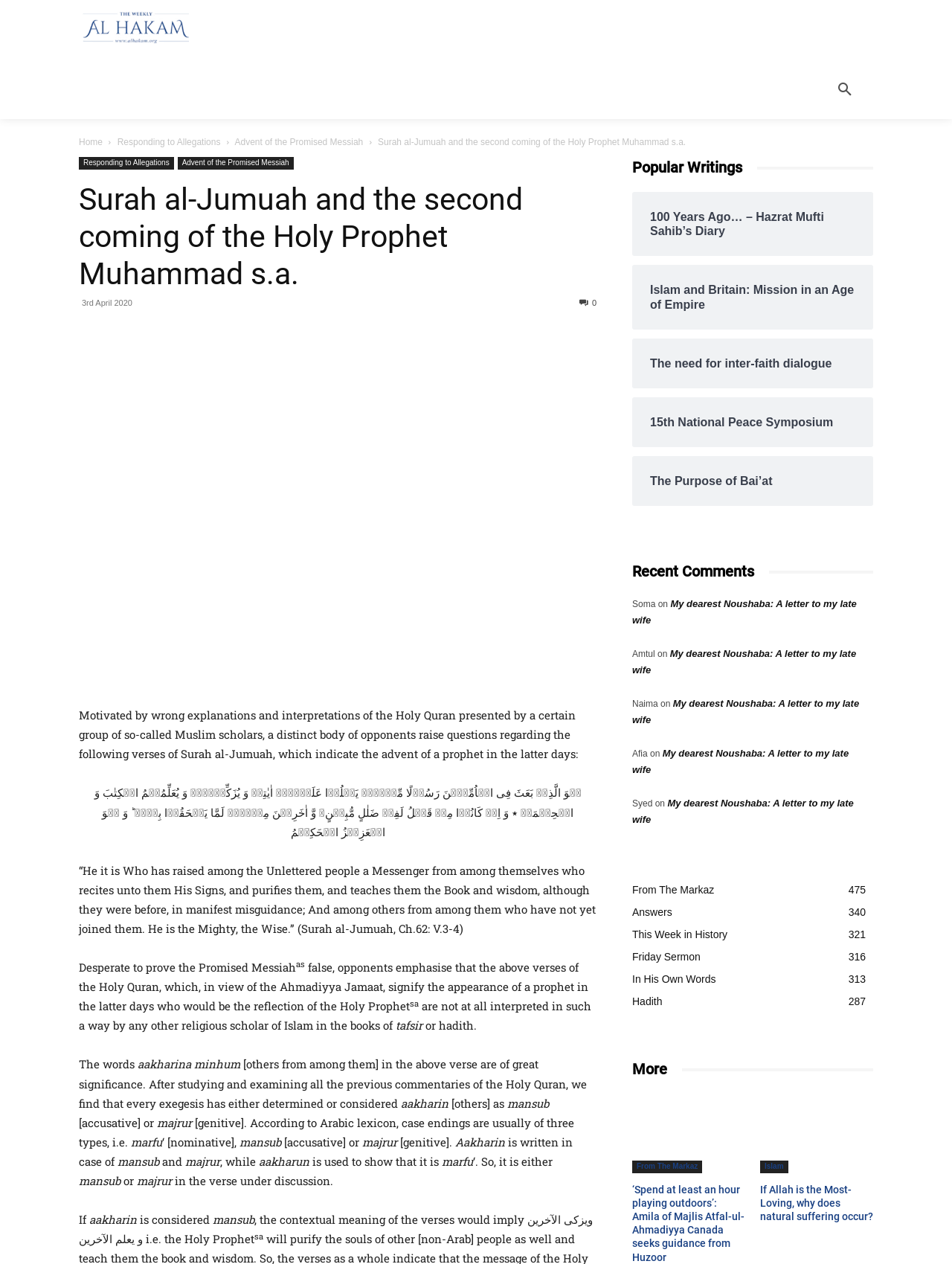What is the date of the article?
Respond to the question with a well-detailed and thorough answer.

The date of the article can be found in the time element, which is '3rd April 2020'. This element is located below the heading element and above the main content of the webpage.